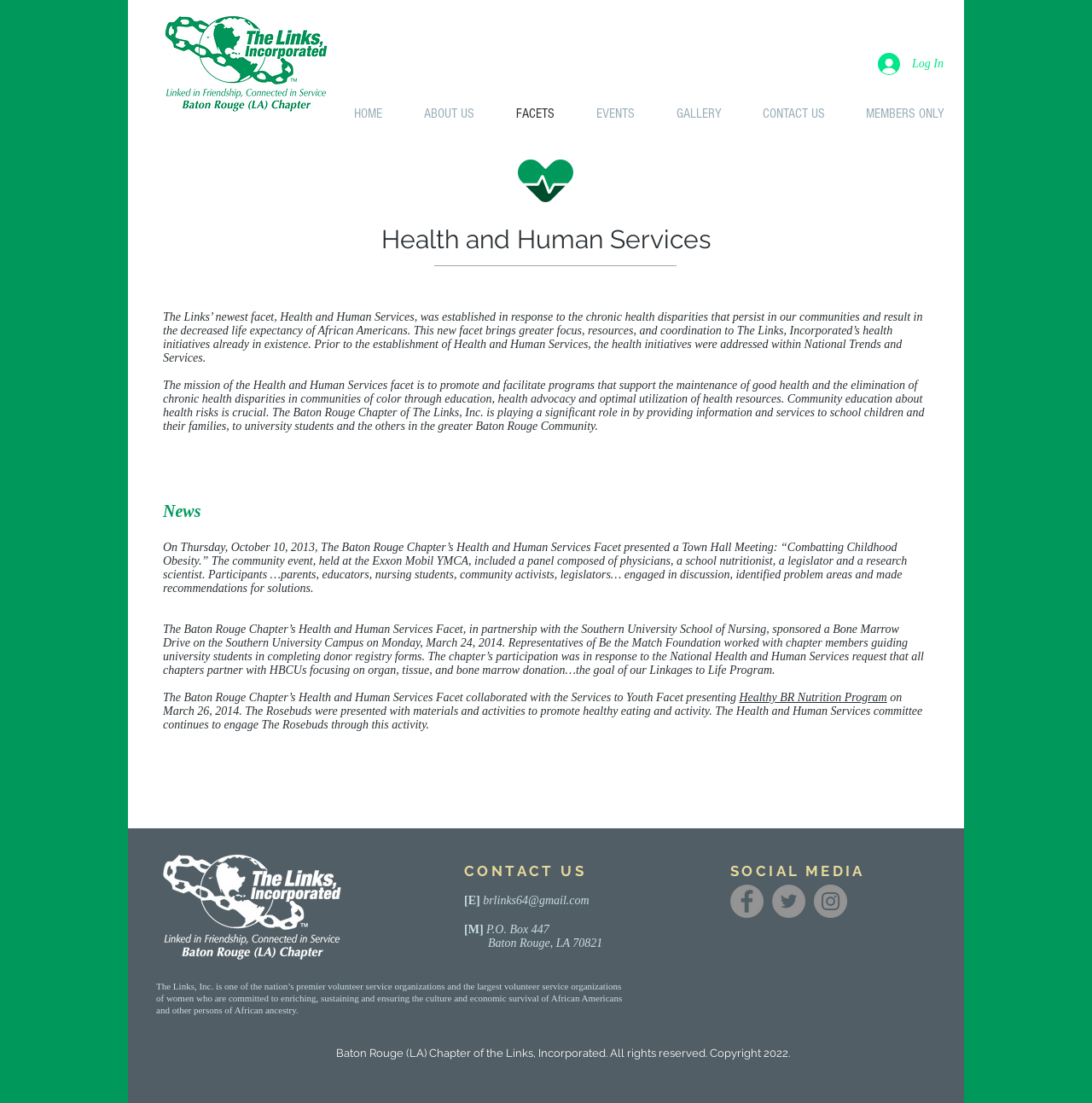Find the bounding box coordinates of the clickable area required to complete the following action: "Go to the HOME page".

[0.305, 0.09, 0.369, 0.116]